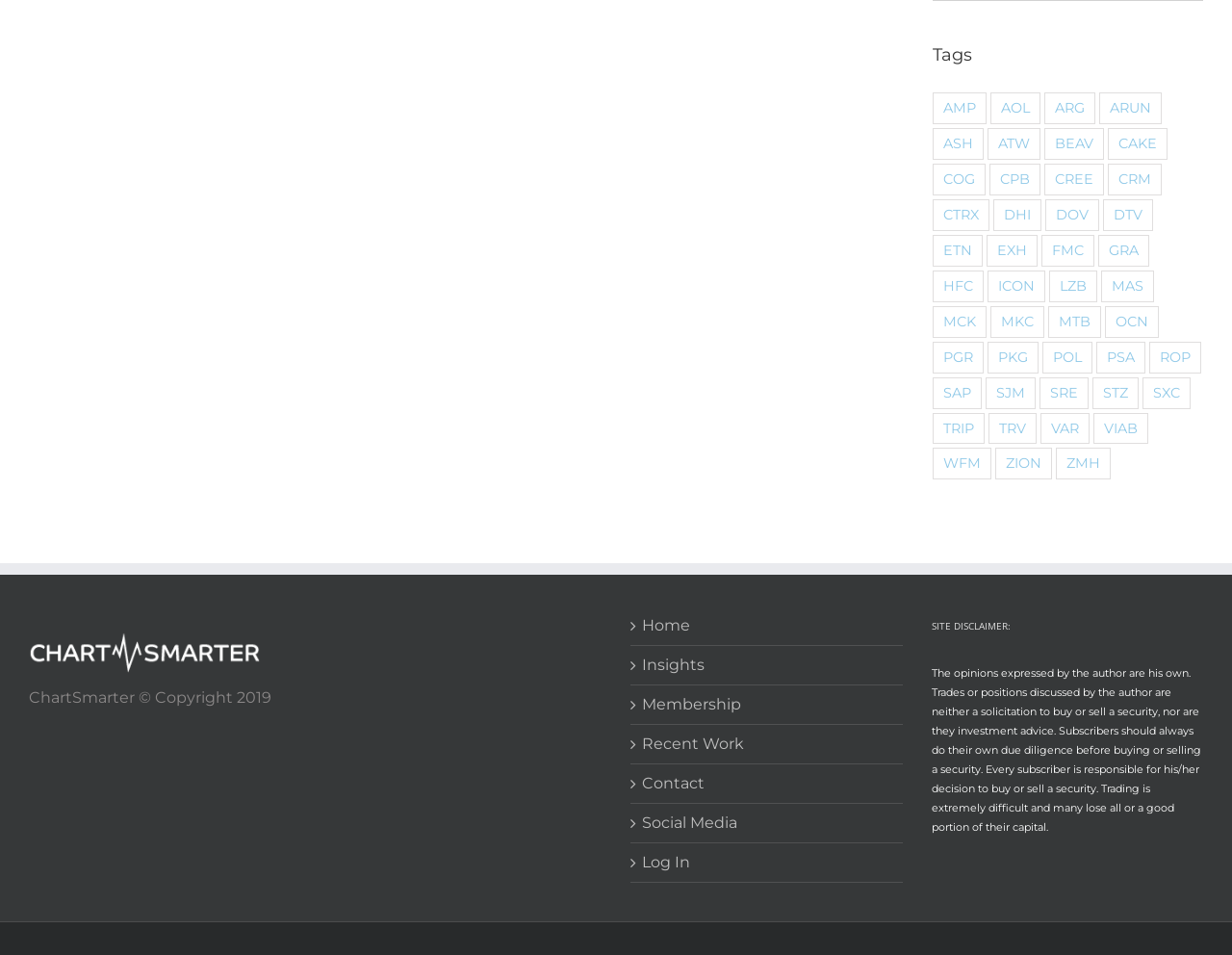Please predict the bounding box coordinates of the element's region where a click is necessary to complete the following instruction: "Click on the 'Home' button". The coordinates should be represented by four float numbers between 0 and 1, i.e., [left, top, right, bottom].

[0.521, 0.646, 0.725, 0.666]